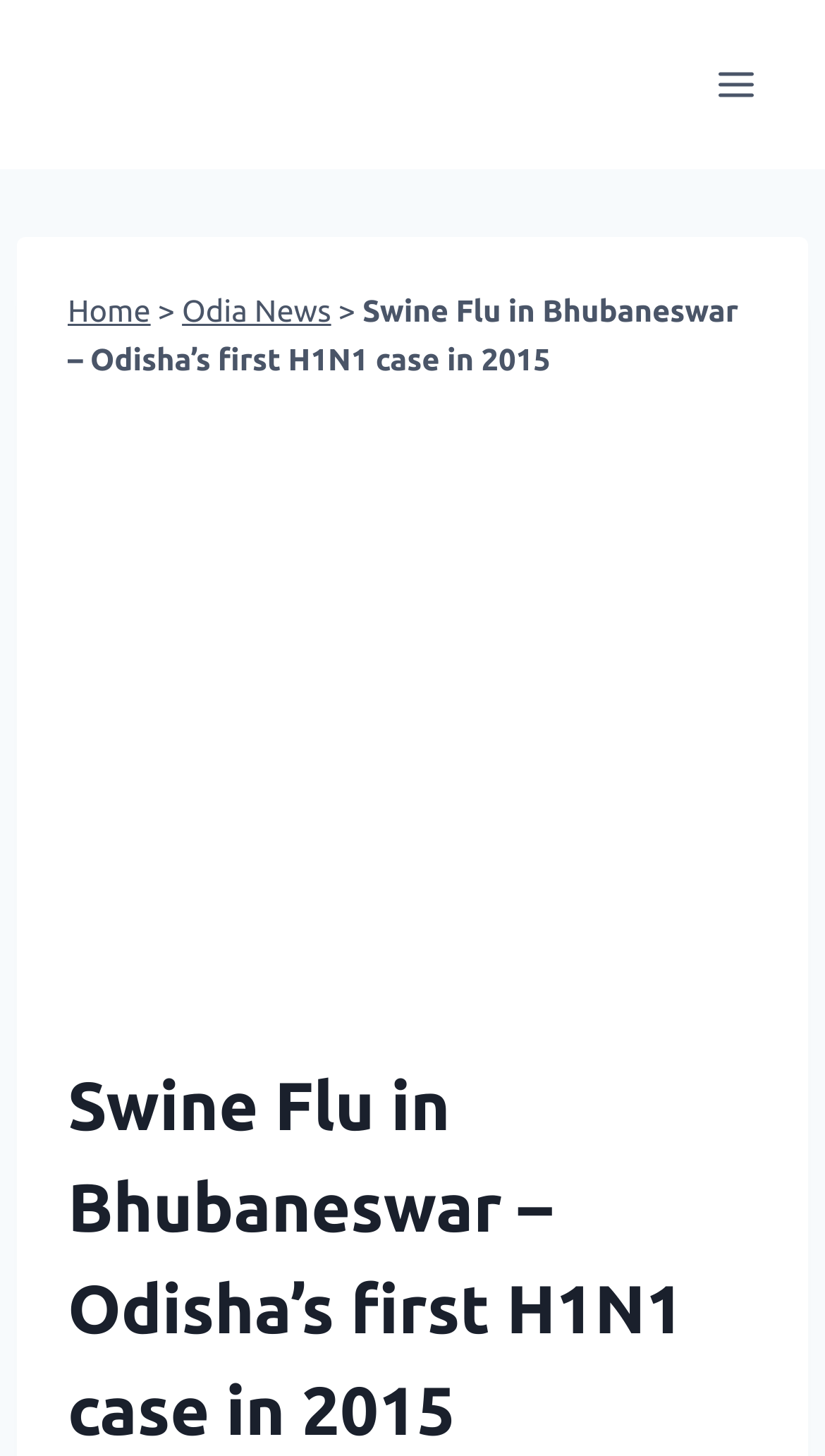Generate a comprehensive caption for the webpage you are viewing.

The webpage is about Swine Flu in Bhubaneswar, specifically reporting on Odisha's first H1N1 case in 2015. At the top left, there is a link to "Incredible Orissa" accompanied by an image with the same name. On the top right, a button labeled "Open menu" is present, which when expanded, reveals a menu with links to "Home", "Odia News", and a static text element containing a greater-than symbol. Below the menu button, there is a static text element displaying the title "Swine Flu in Bhubaneswar – Odisha’s first H1N1 case in 2015". The main content of the webpage is an iframe, taking up most of the page, which is labeled as an "Advertisement".